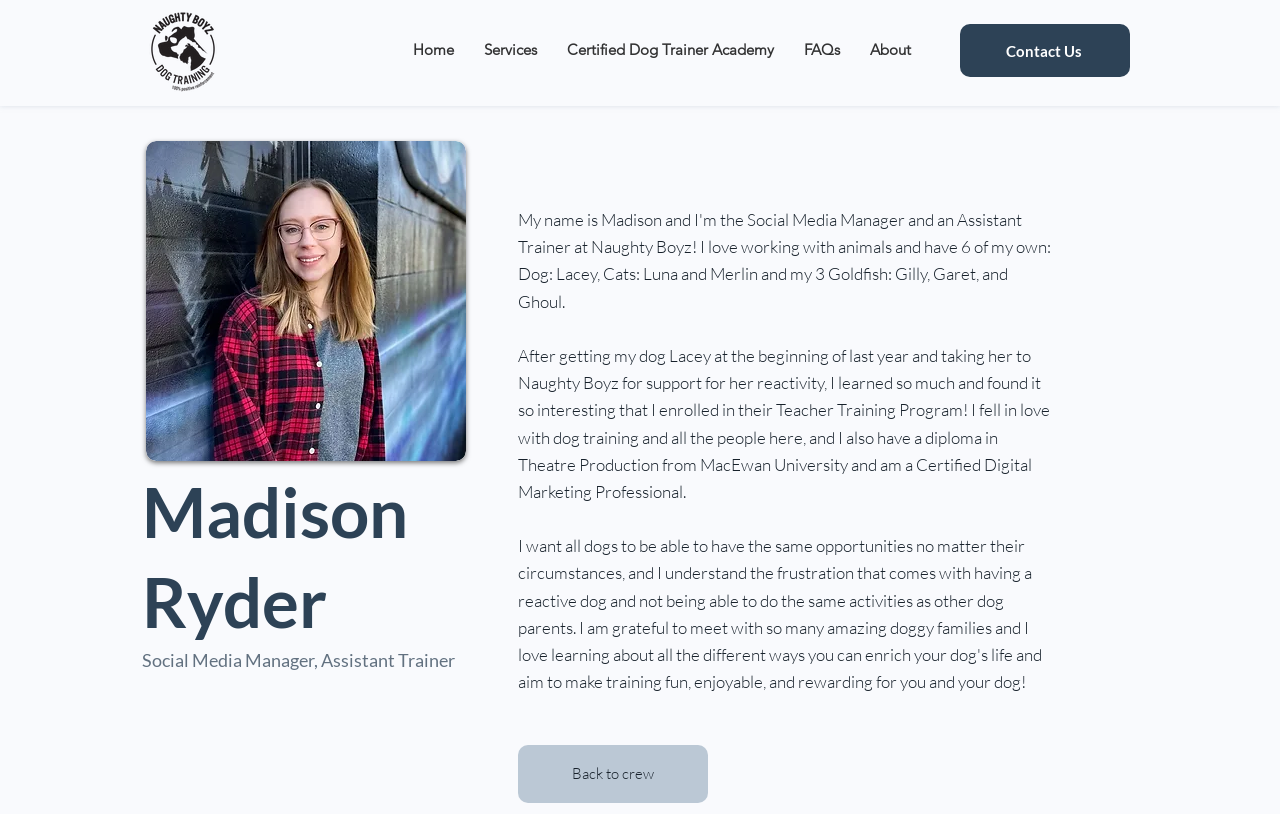Determine the bounding box coordinates of the region that needs to be clicked to achieve the task: "Click the Naughty Boyz Dog Training logo".

[0.112, 0.015, 0.174, 0.113]